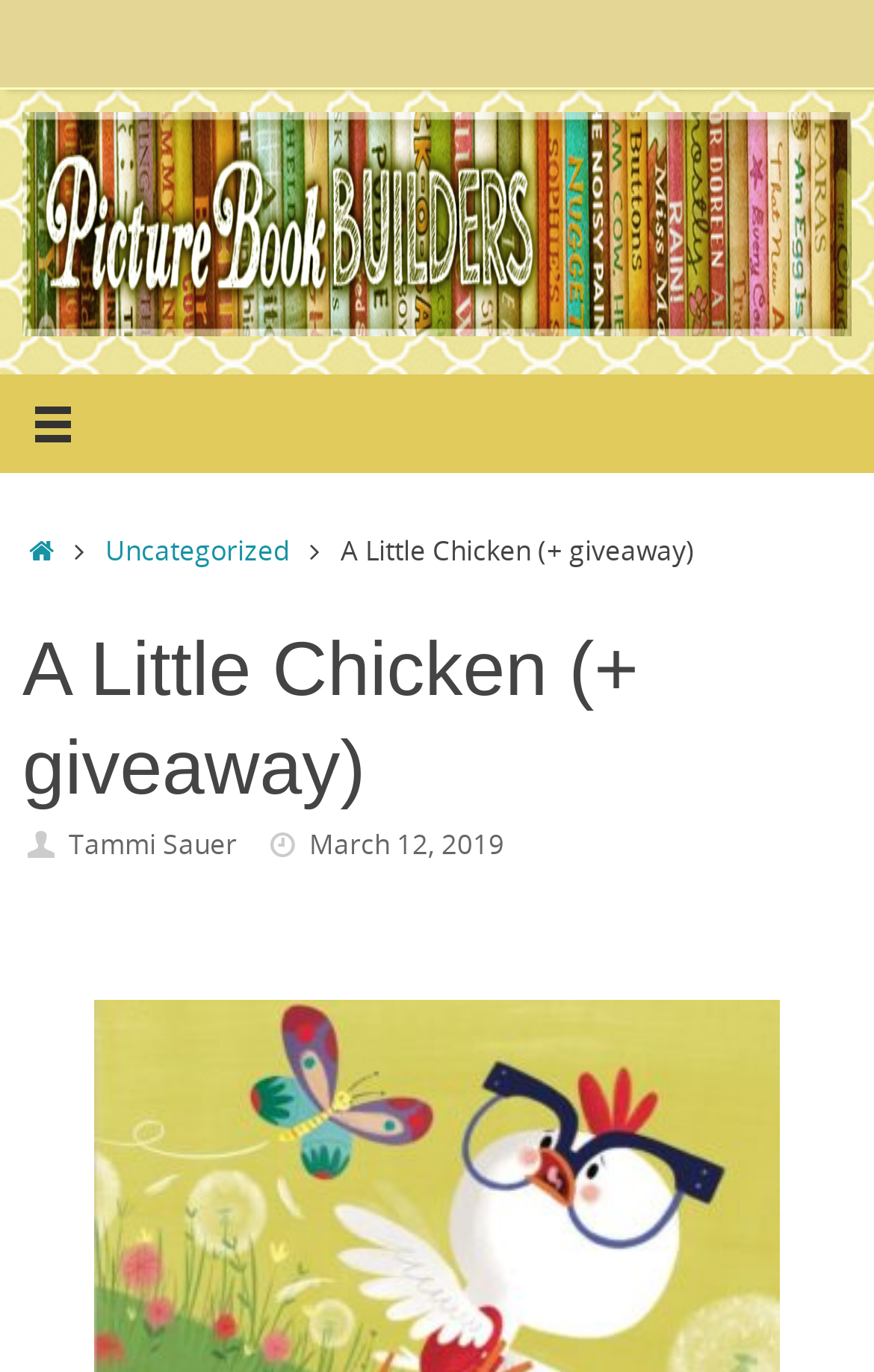Given the webpage screenshot, identify the bounding box of the UI element that matches this description: "Tammi Sauer".

[0.078, 0.601, 0.271, 0.629]